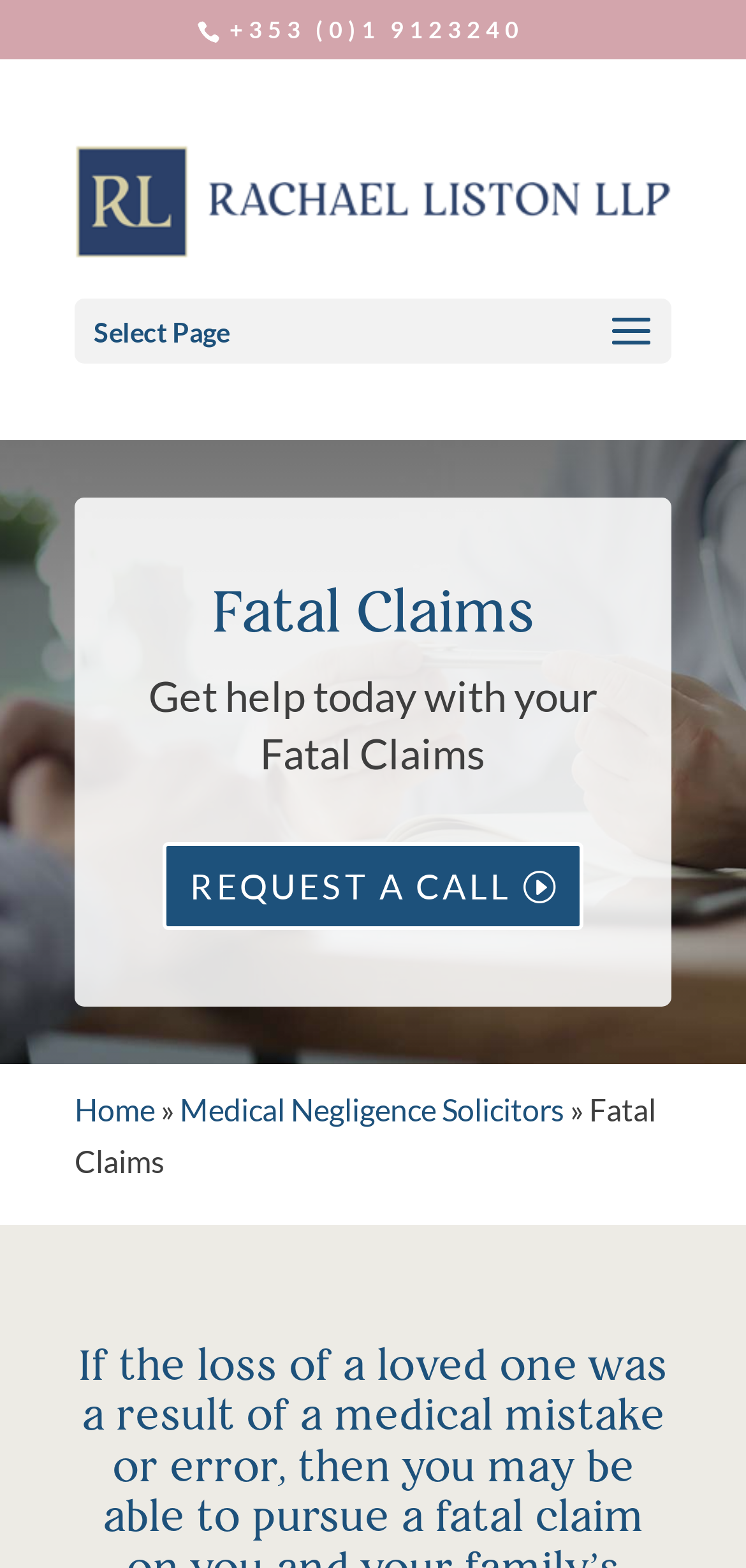Using the description "Medical Negligence Solicitors", predict the bounding box of the relevant HTML element.

[0.241, 0.695, 0.756, 0.718]